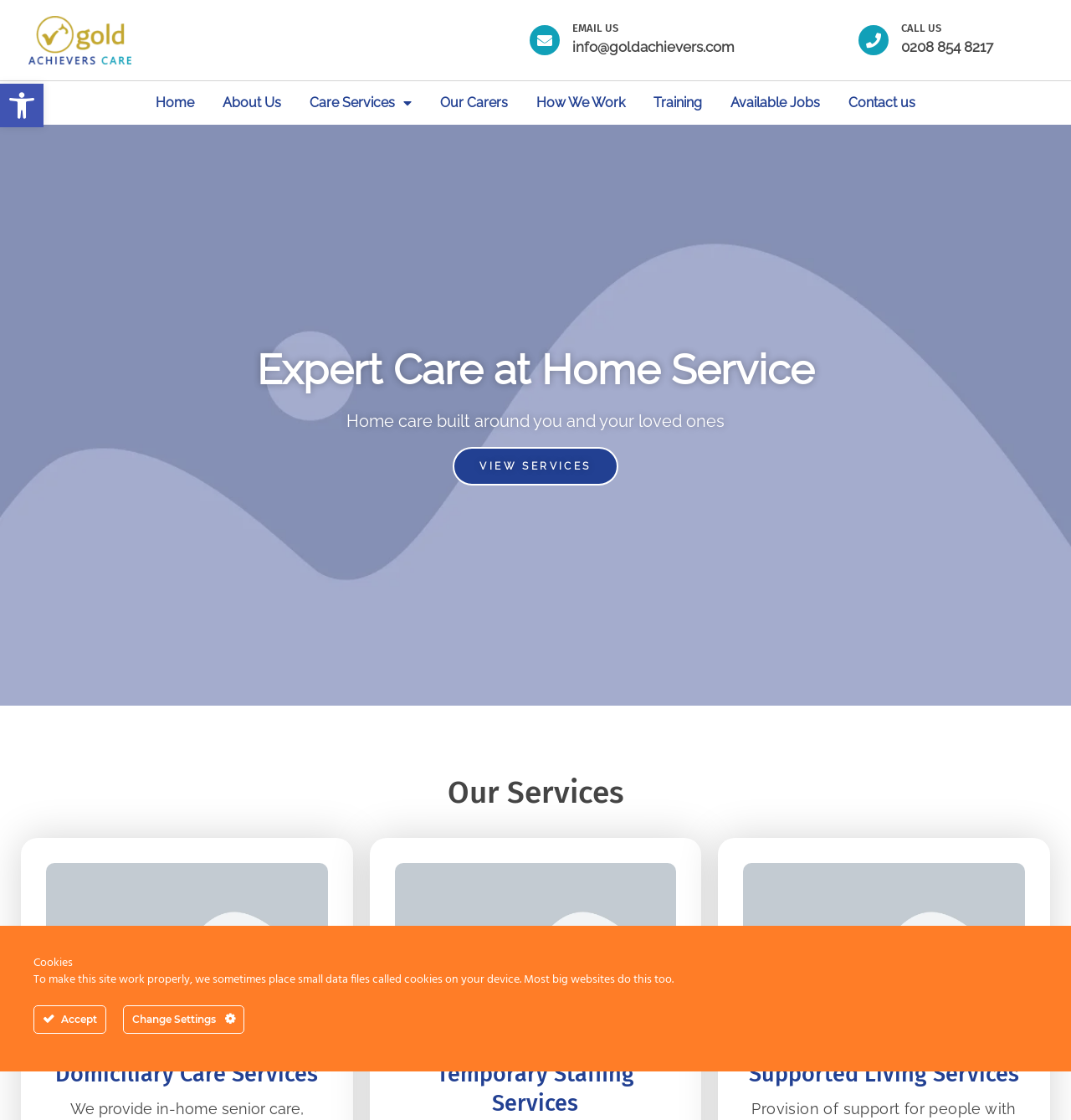Determine the bounding box coordinates for the area you should click to complete the following instruction: "Open accessibility tools".

[0.0, 0.075, 0.041, 0.114]